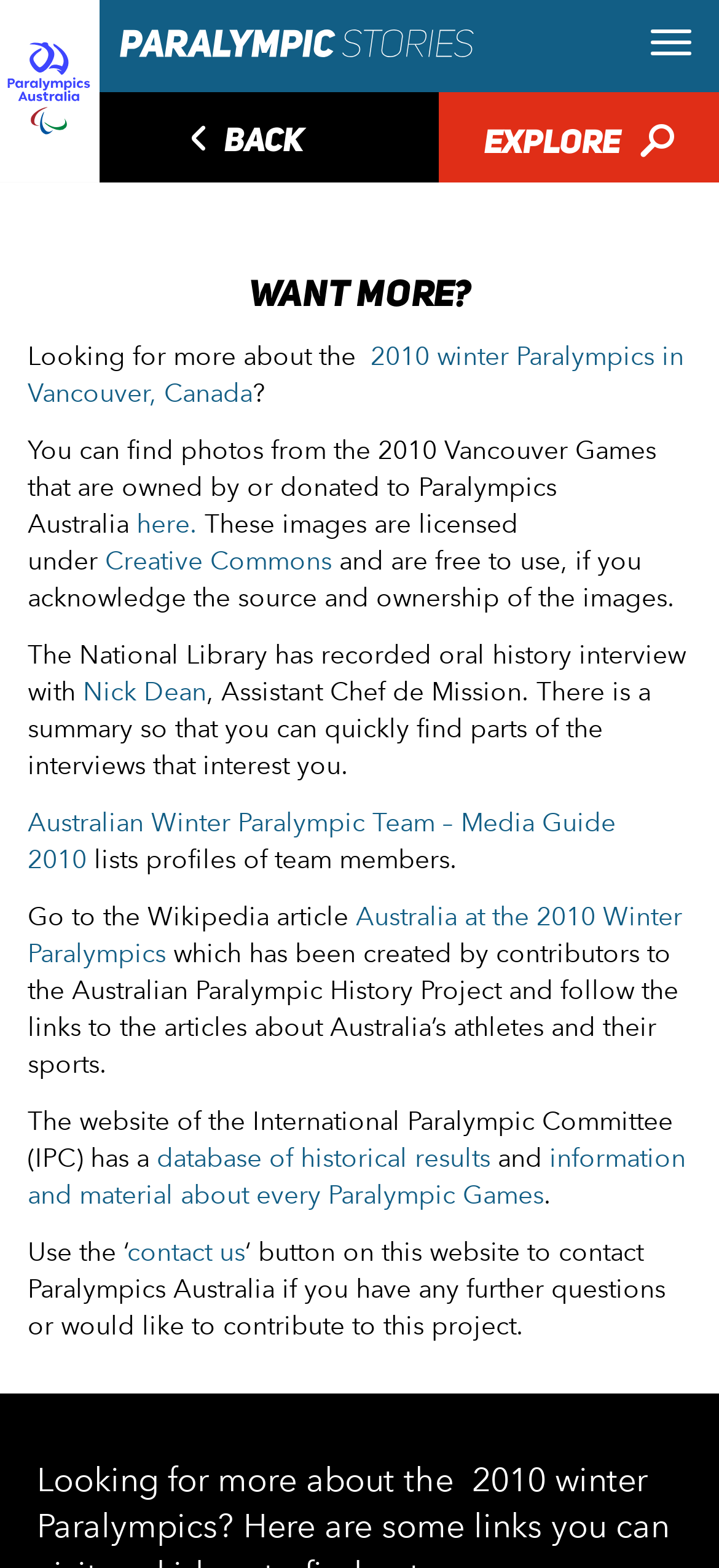Please find the bounding box coordinates for the clickable element needed to perform this instruction: "Read about the 2010 winter Paralympics in Vancouver, Canada".

[0.038, 0.217, 0.962, 0.261]